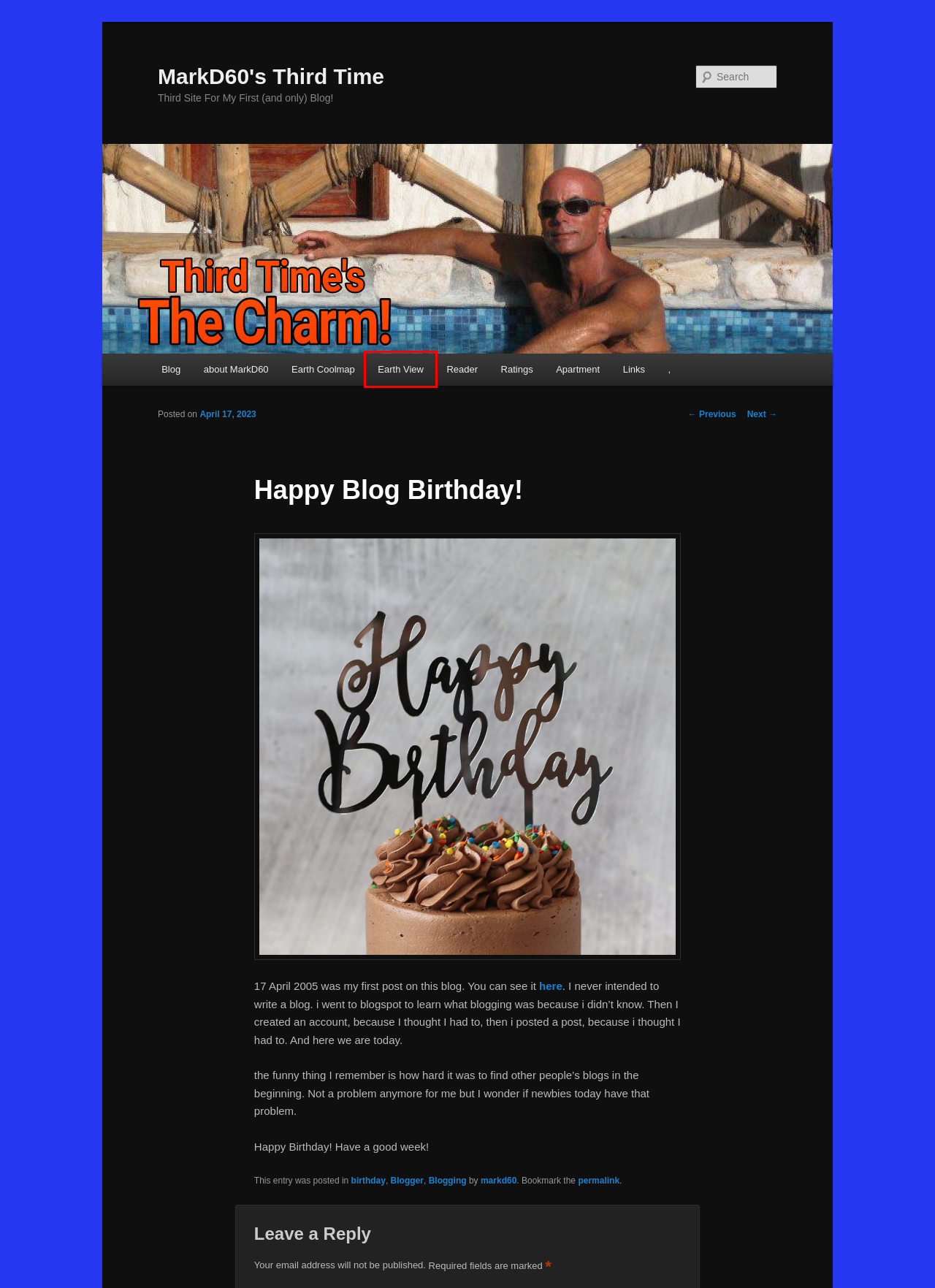A screenshot of a webpage is given, featuring a red bounding box around a UI element. Please choose the webpage description that best aligns with the new webpage after clicking the element in the bounding box. These are the descriptions:
A. Blogger | MarkD60's Third Time
B. Earth View
C. Log In ‹ MarkD60's Third Time — WordPress
D. markd60 | MarkD60's Third Time
E. Apartment | MarkD60's Third Time
F. Blogging | MarkD60's Third Time
G. Roont Espresso Maker | MarkD60's Third Time
H. ???? | MarkD60's Third Time

B